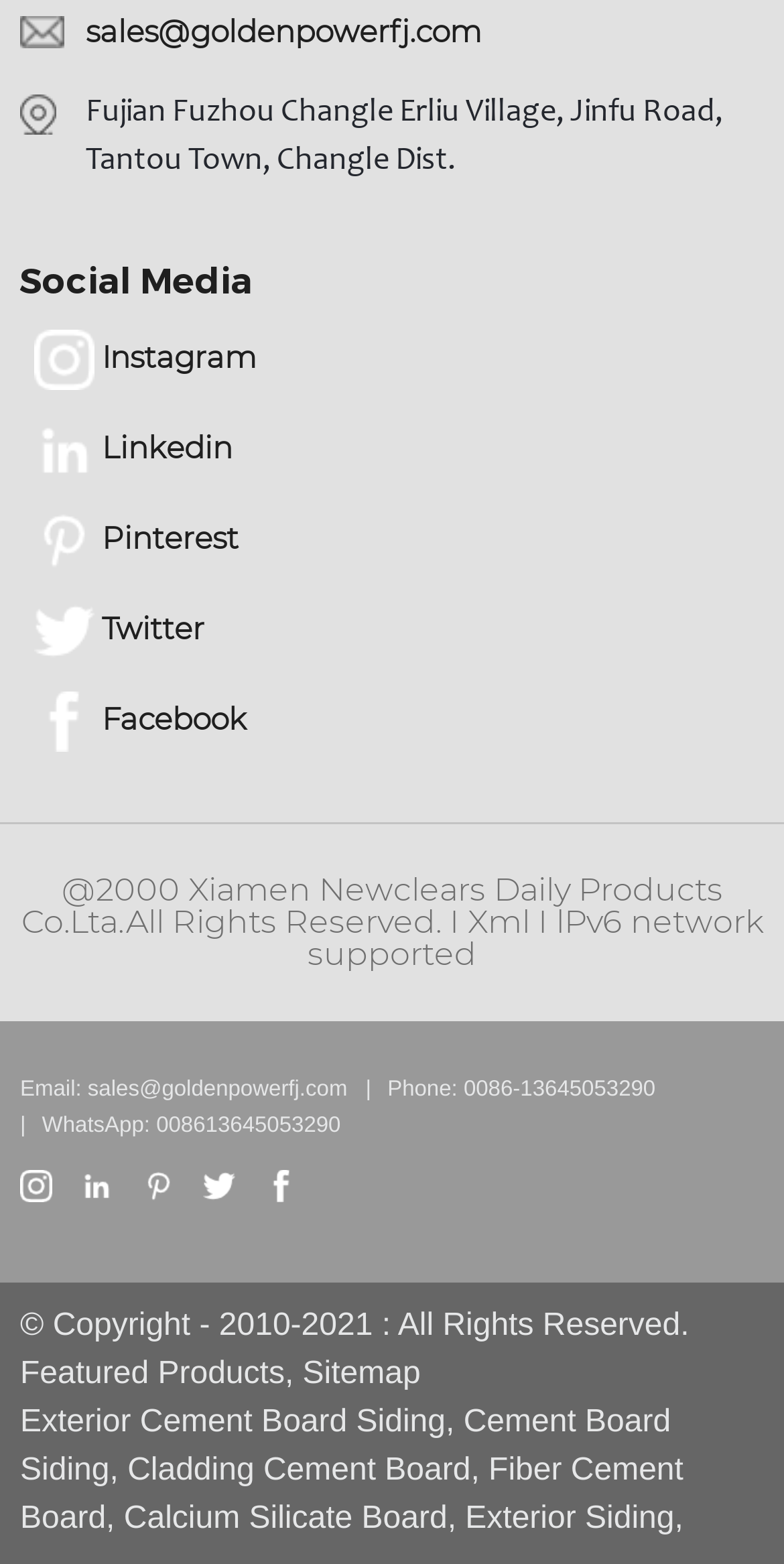What is the company's WhatsApp number?
Could you answer the question with a detailed and thorough explanation?

I found the WhatsApp number by looking at the 'WhatsApp:' label and the corresponding link with the text '008613645053290'.